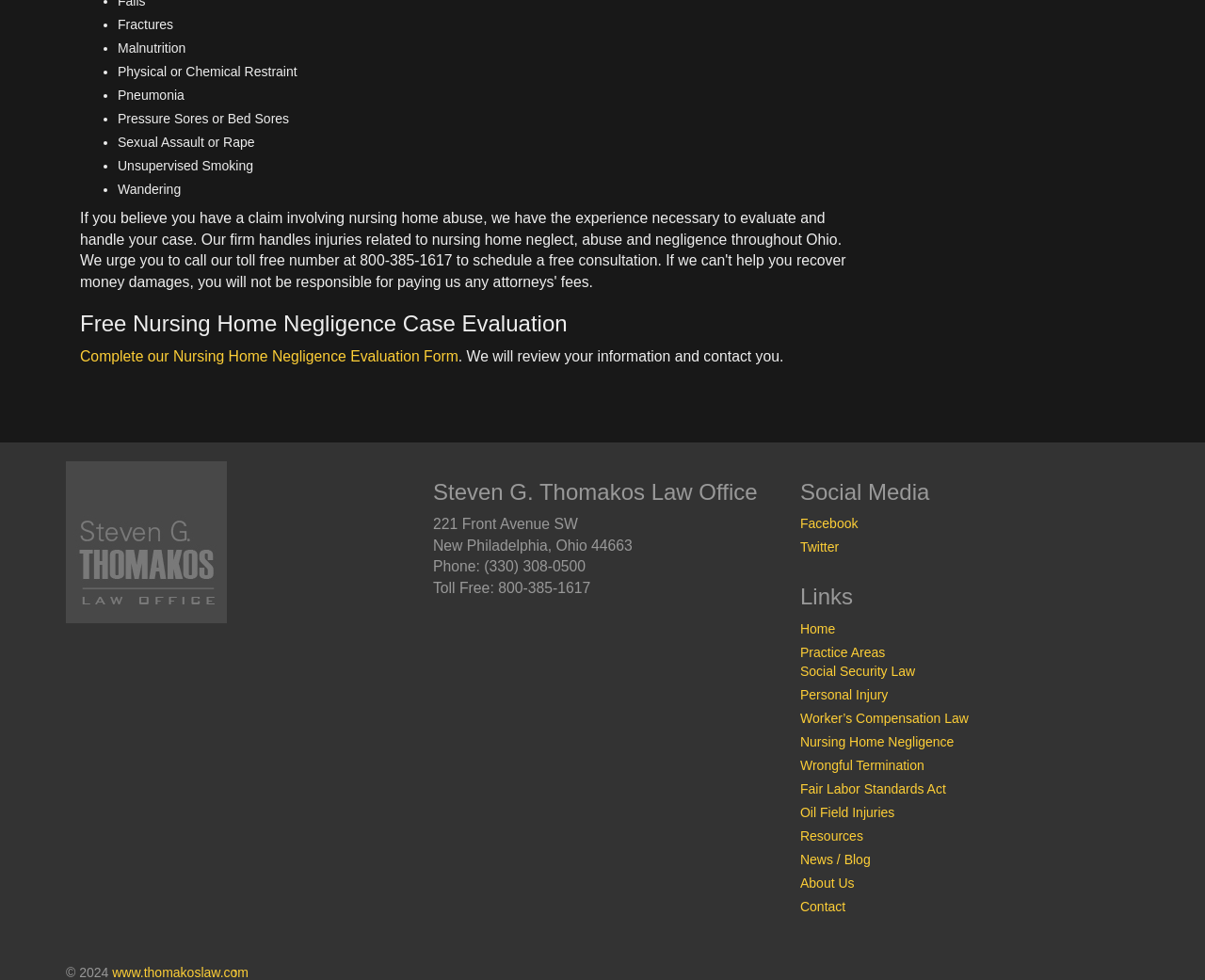What is the law office's phone number?
Look at the image and answer the question using a single word or phrase.

(330) 308-0500